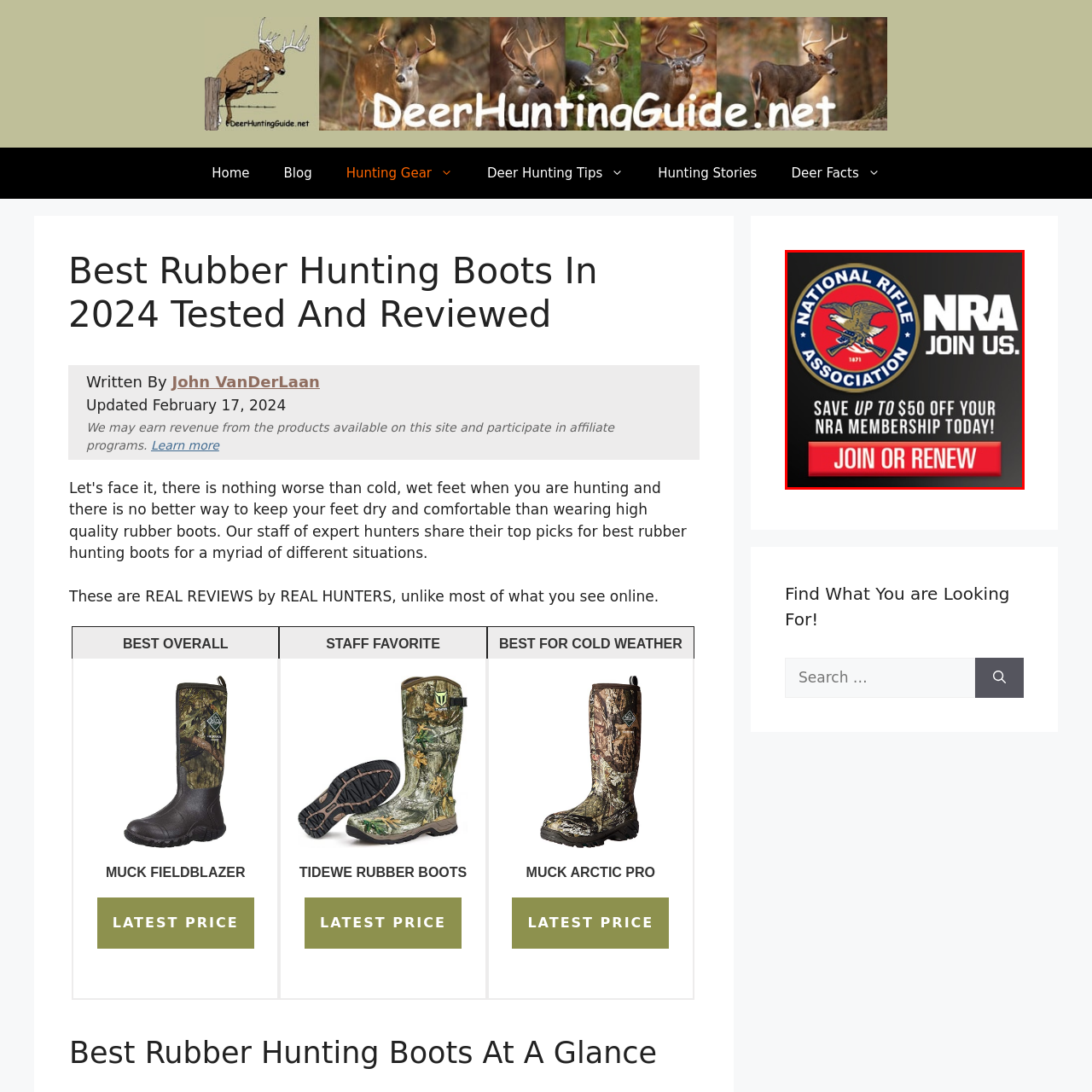Observe the image enclosed by the red rectangle, What is the symbol of the NRA?
 Give a single word or phrase as your answer.

Eagle and crossed firearms